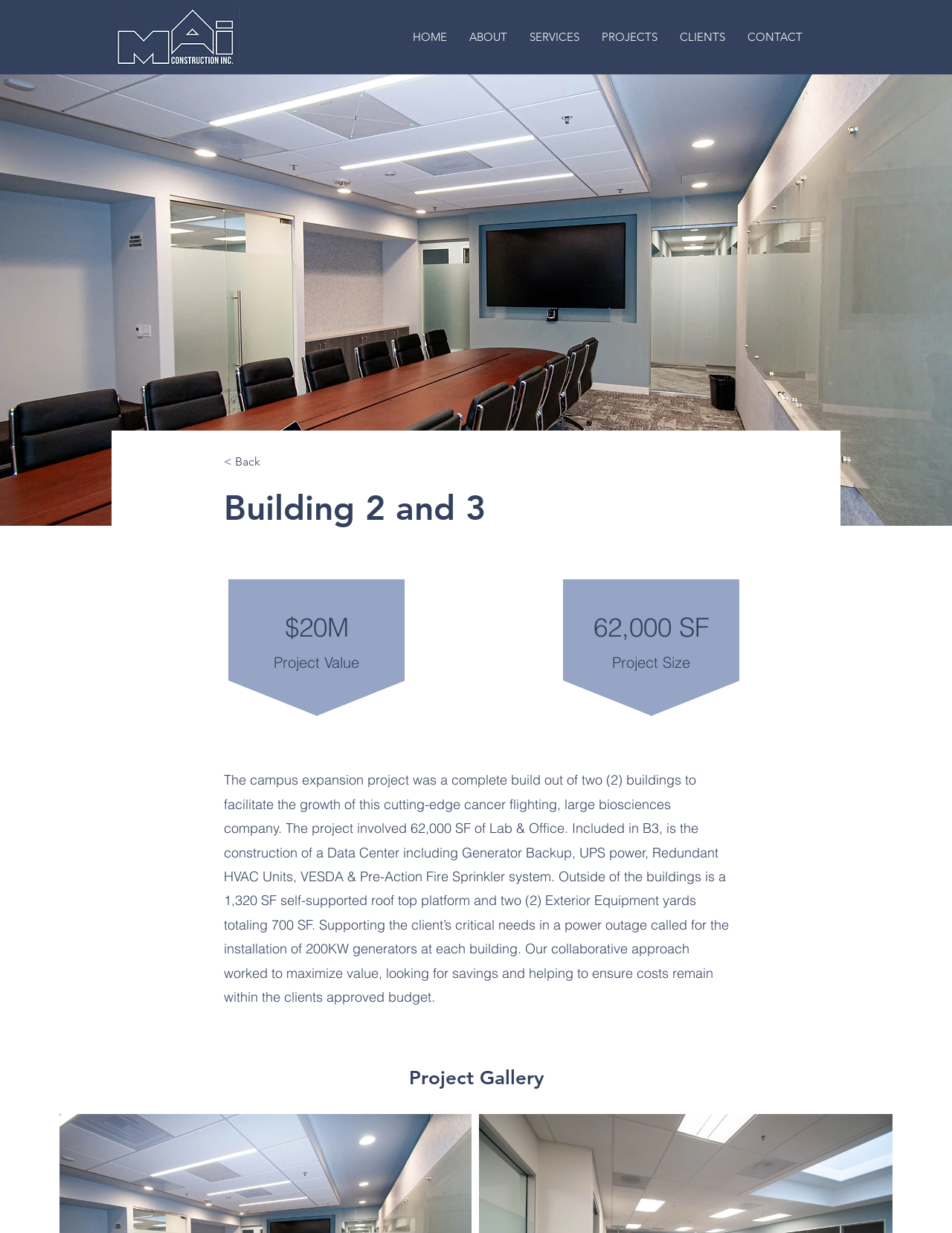What is the project value of Building 2 and 3?
Using the image, elaborate on the answer with as much detail as possible.

The project value of Building 2 and 3 is mentioned in the webpage as '$20M', which is located at the top section of the webpage with a bounding box coordinate of [0.299, 0.496, 0.366, 0.522]. It is a StaticText element.